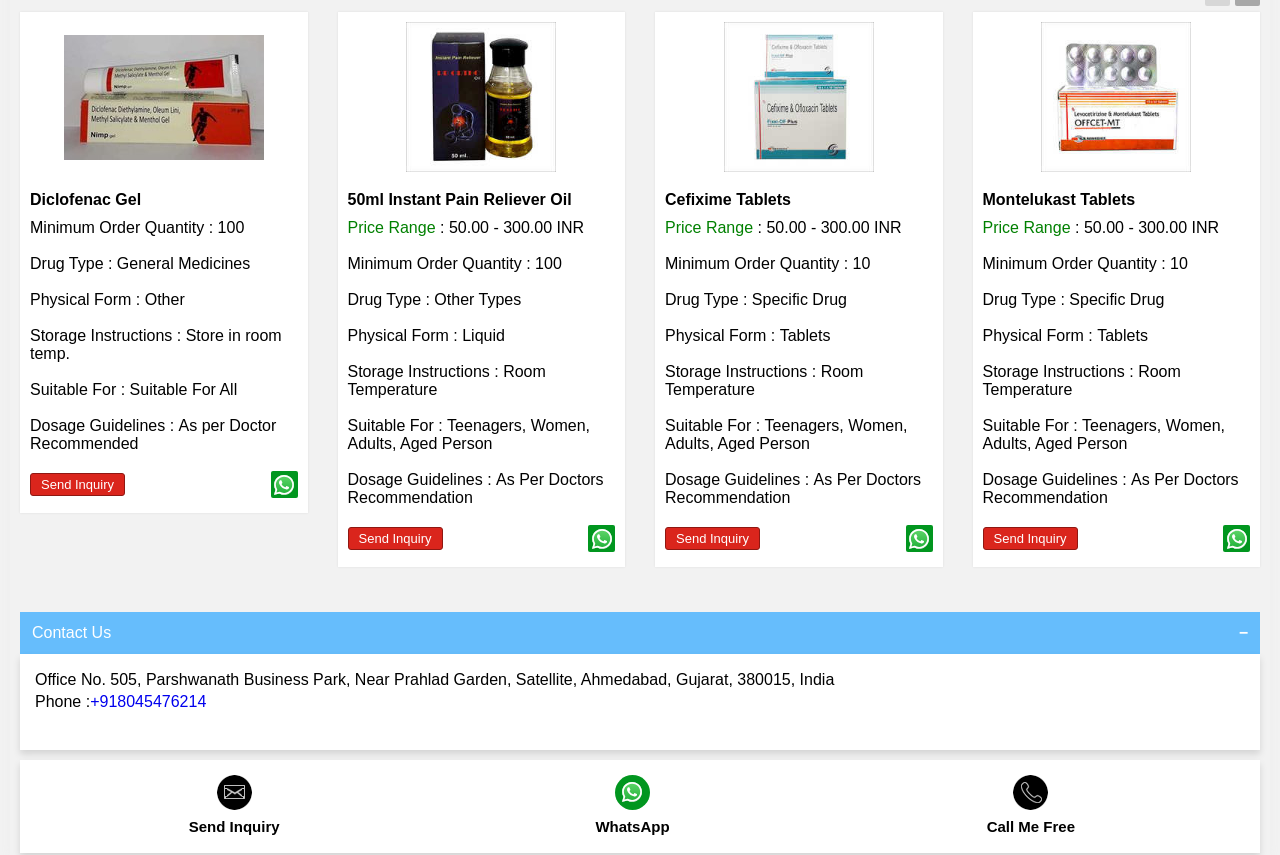Please provide a one-word or phrase answer to the question: 
What is the price range of 50ml Instant Pain Reliever Oil?

50.00 - 300.00 INR